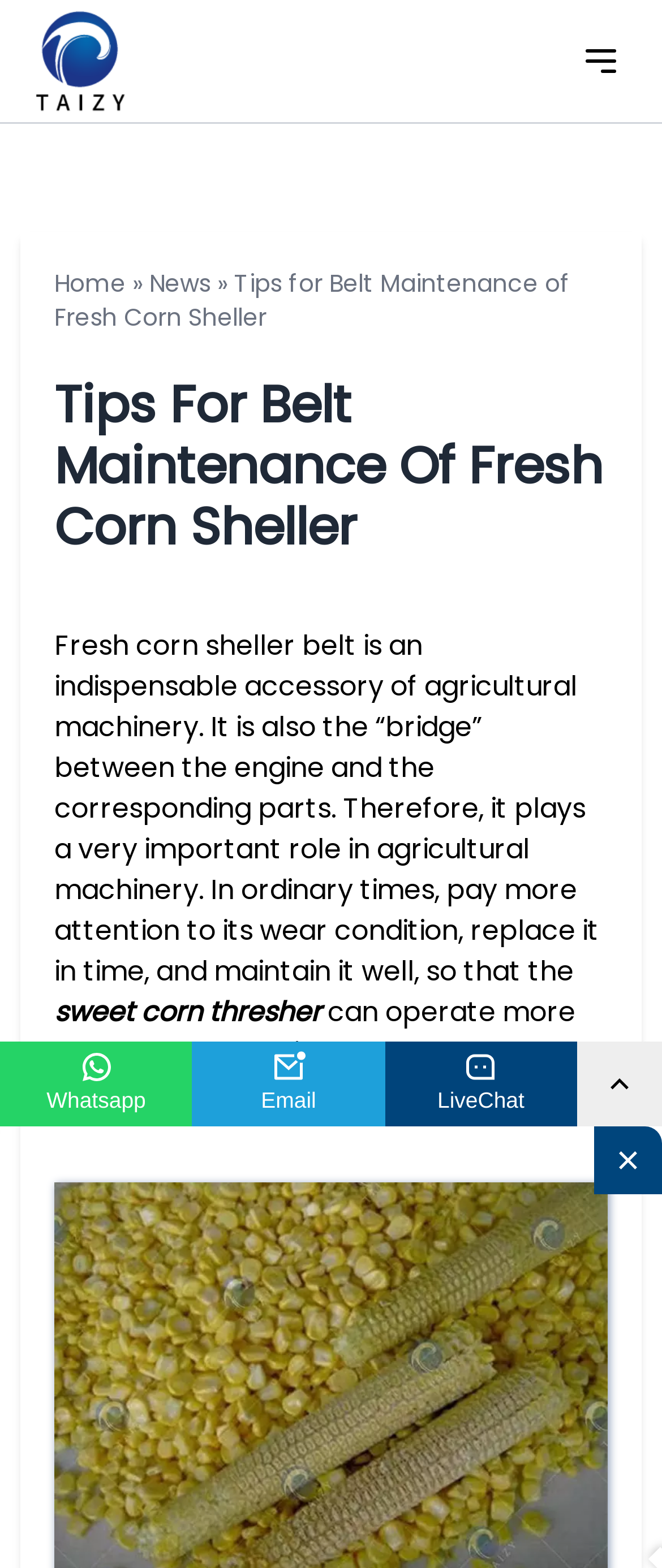Reply to the question with a brief word or phrase: What is the navigation menu located at?

Top middle